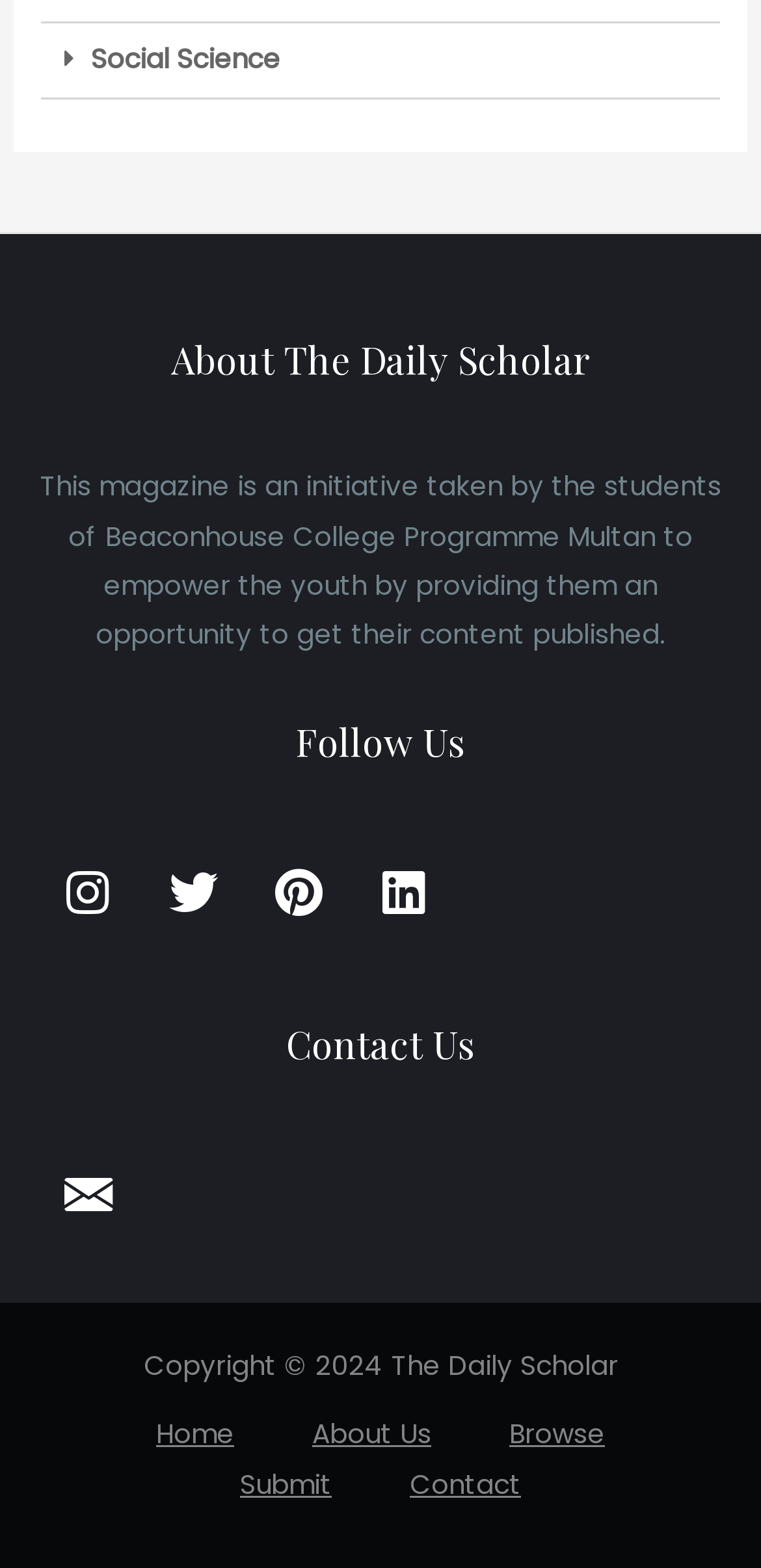Please determine the bounding box coordinates of the section I need to click to accomplish this instruction: "Read about understanding and addressing elder abuse in nursing homes".

None